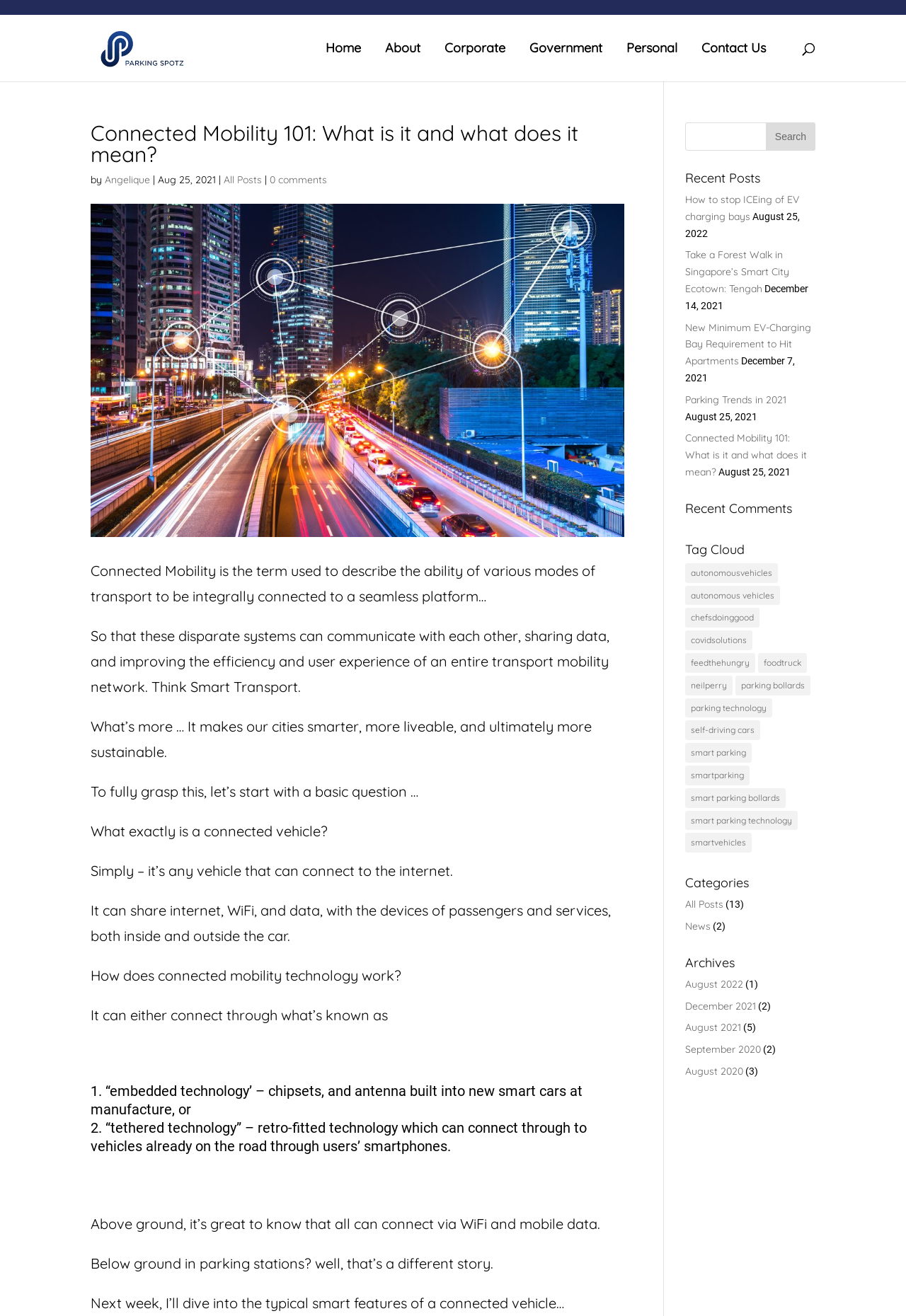What is the author of the blog post?
Using the information from the image, answer the question thoroughly.

The author of the blog post is 'Angelique' which is indicated by the link element with the text 'Angelique' next to the 'by' text.